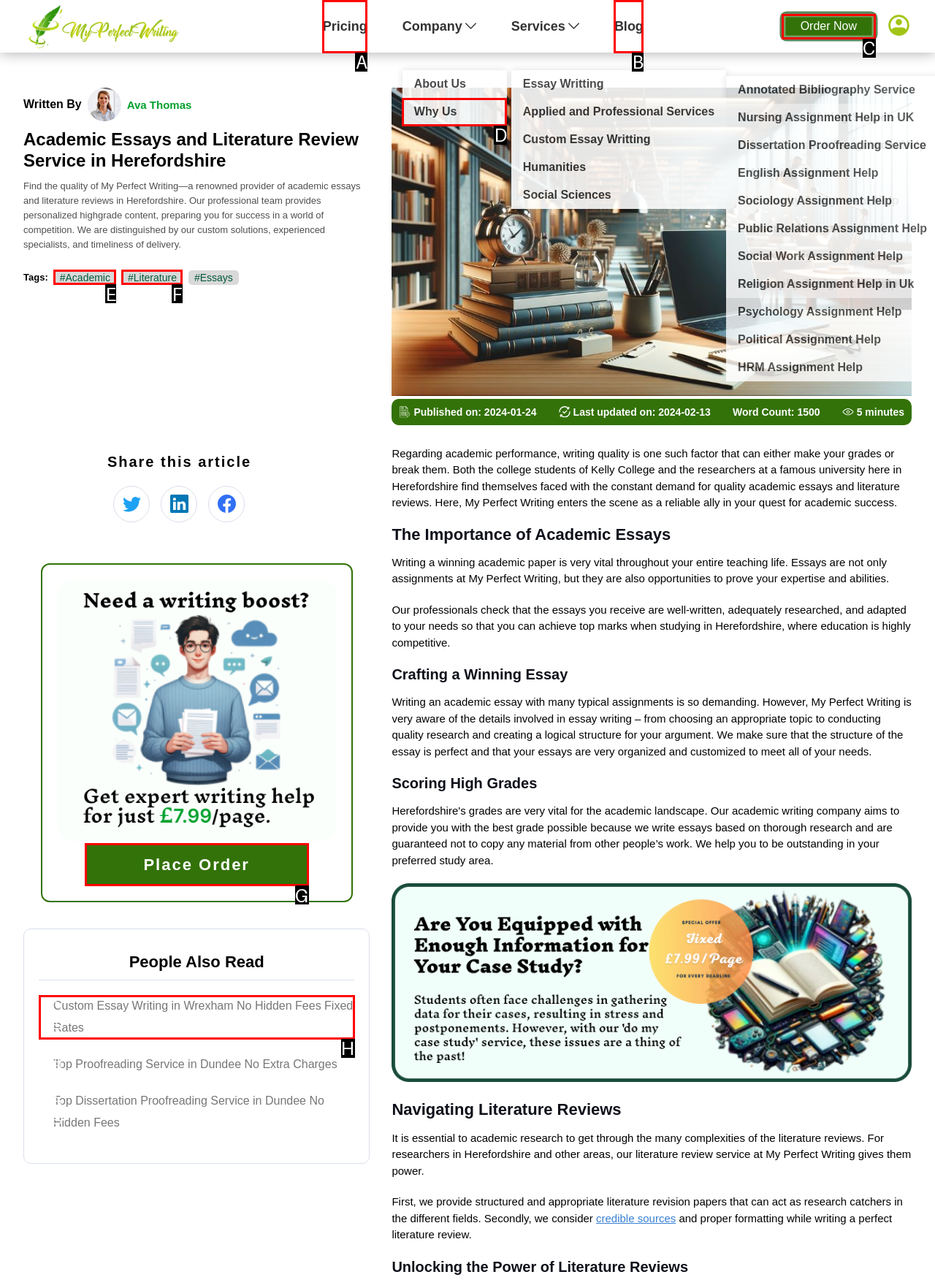Select the appropriate letter to fulfill the given instruction: Click on the 'Place Order' link
Provide the letter of the correct option directly.

G